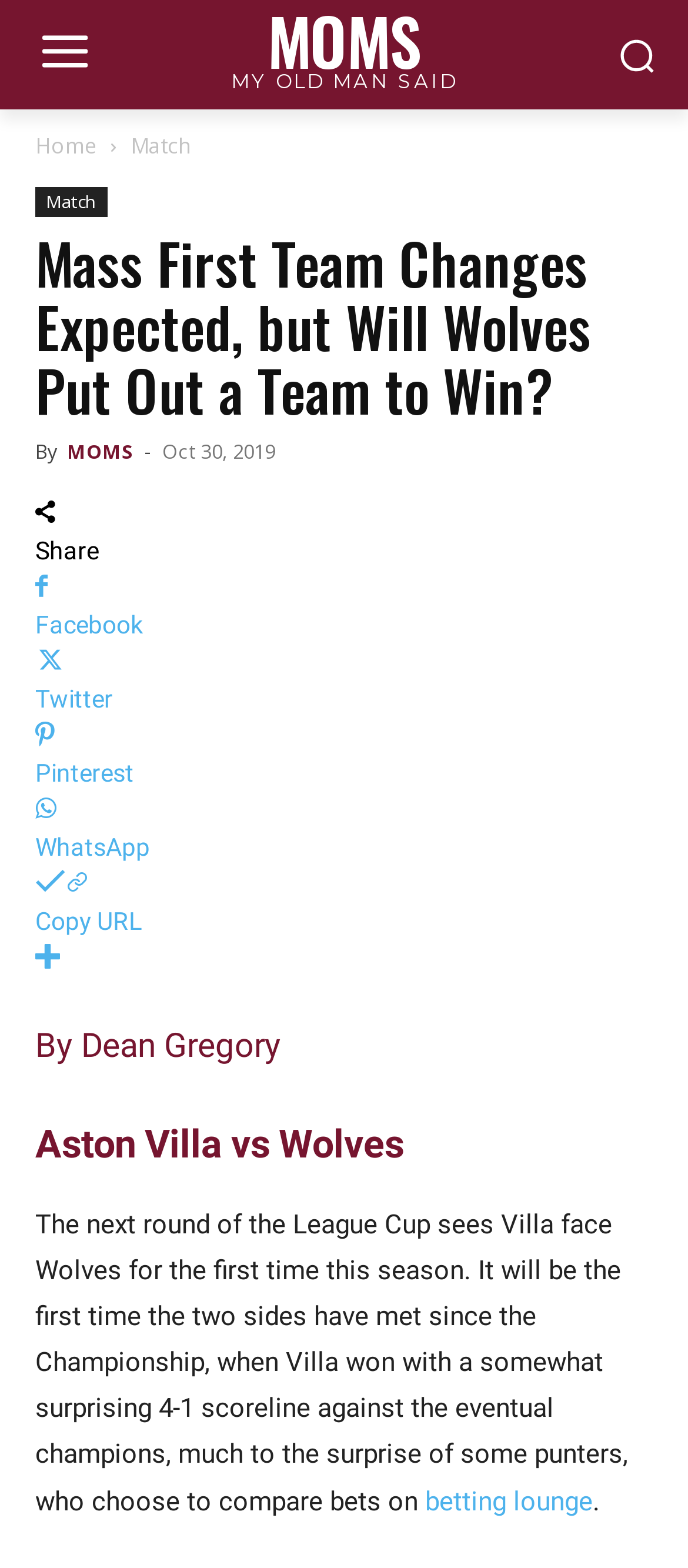What is the date of the article?
Please use the visual content to give a single word or phrase answer.

Oct 30, 2019